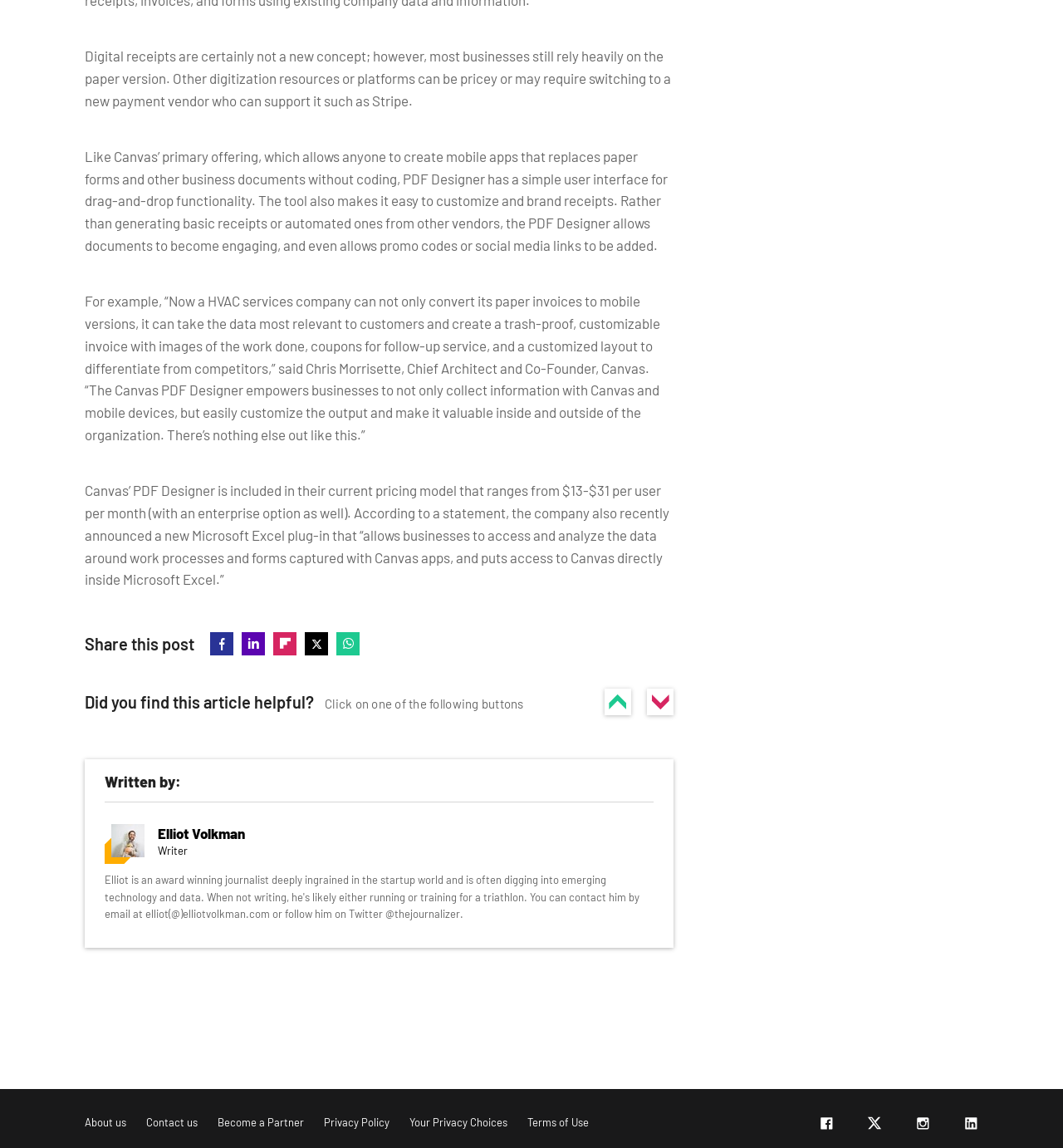Find the bounding box coordinates for the area you need to click to carry out the instruction: "View the 'LED Matrix' tutorial". The coordinates should be four float numbers between 0 and 1, indicated as [left, top, right, bottom].

None